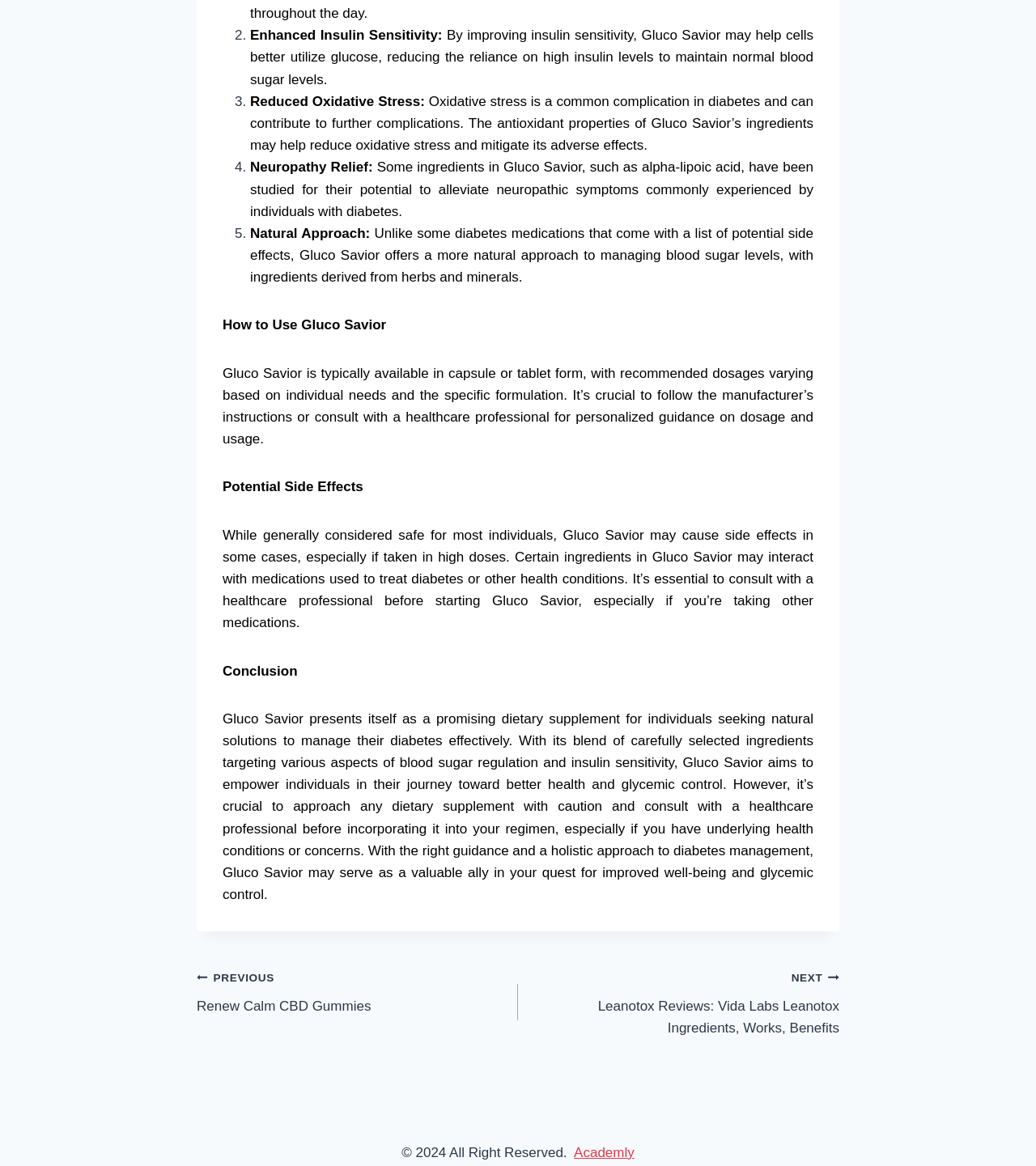Provide the bounding box coordinates for the specified HTML element described in this description: "parent_node: Contact Us". The coordinates should be four float numbers ranging from 0 to 1, in the format [left, top, right, bottom].

None